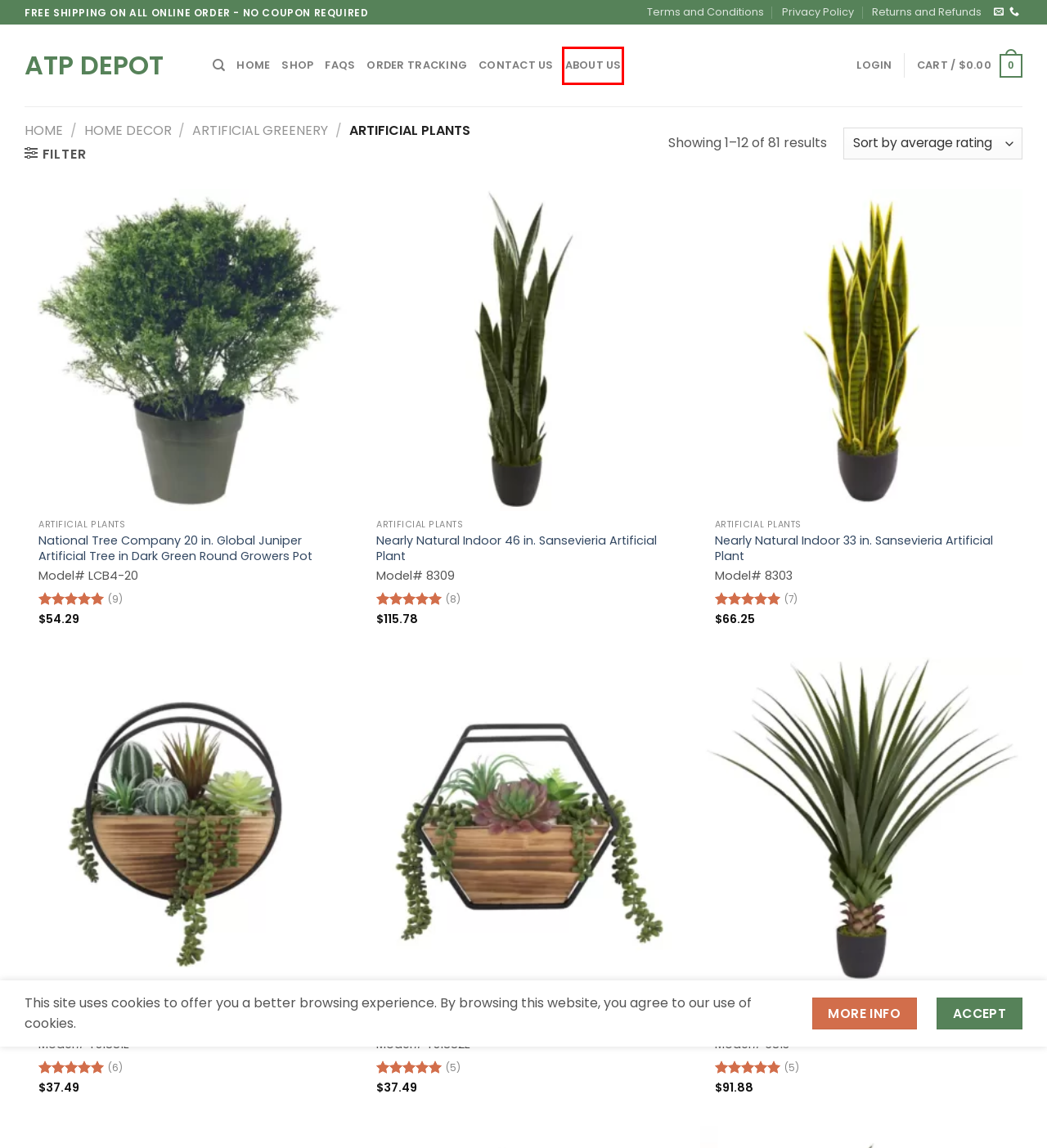You see a screenshot of a webpage with a red bounding box surrounding an element. Pick the webpage description that most accurately represents the new webpage after interacting with the element in the red bounding box. The options are:
A. My account – ATP Depot
B. Frequently Asked Questions – ATP Depot
C. Cart – ATP Depot
D. Terms and Conditions – ATP Depot
E. About Us – ATP Depot
F. Returns and Refunds – ATP Depot
G. Contact Us – ATP Depot
H. Products – ATP Depot

E